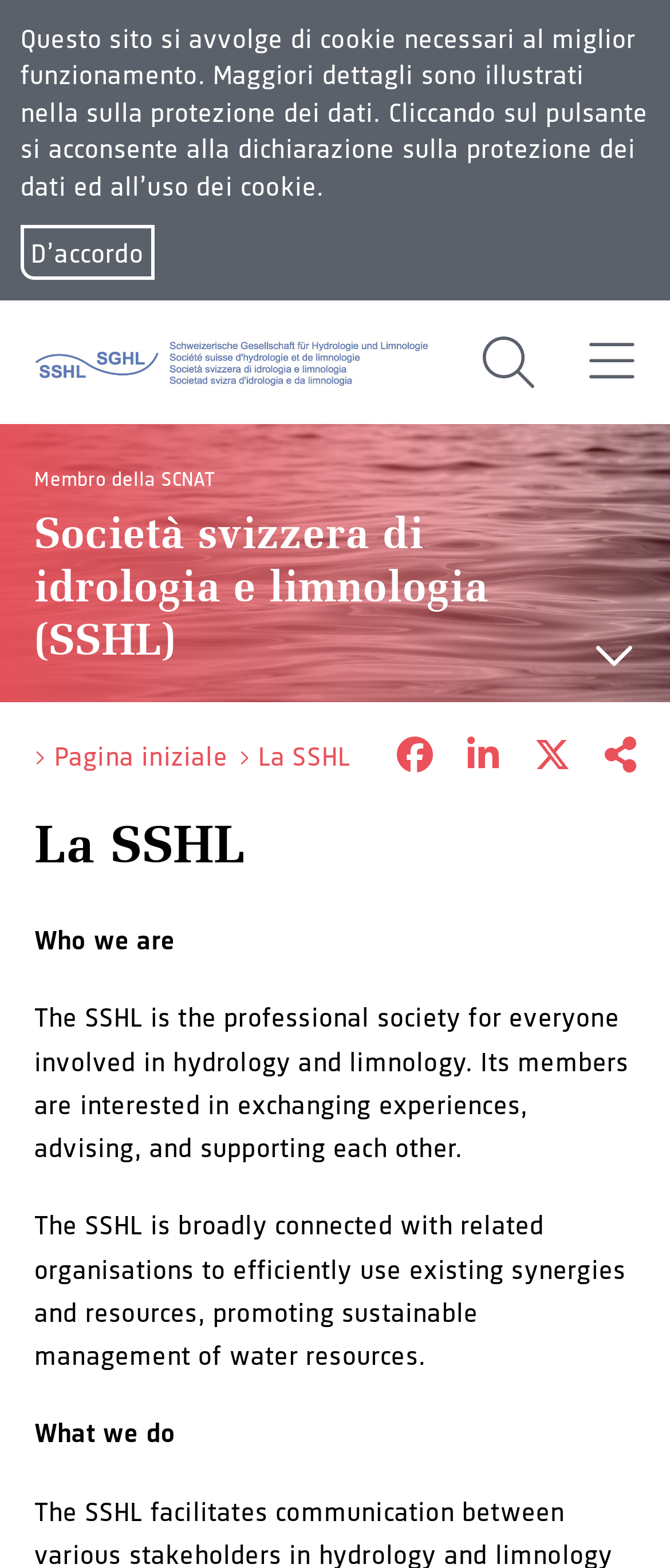Determine the bounding box coordinates in the format (top-left x, top-left y, bottom-right x, bottom-right y). Ensure all values are floating point numbers between 0 and 1. Identify the bounding box of the UI element described by: title="Condividi su X"

[0.745, 0.472, 0.85, 0.494]